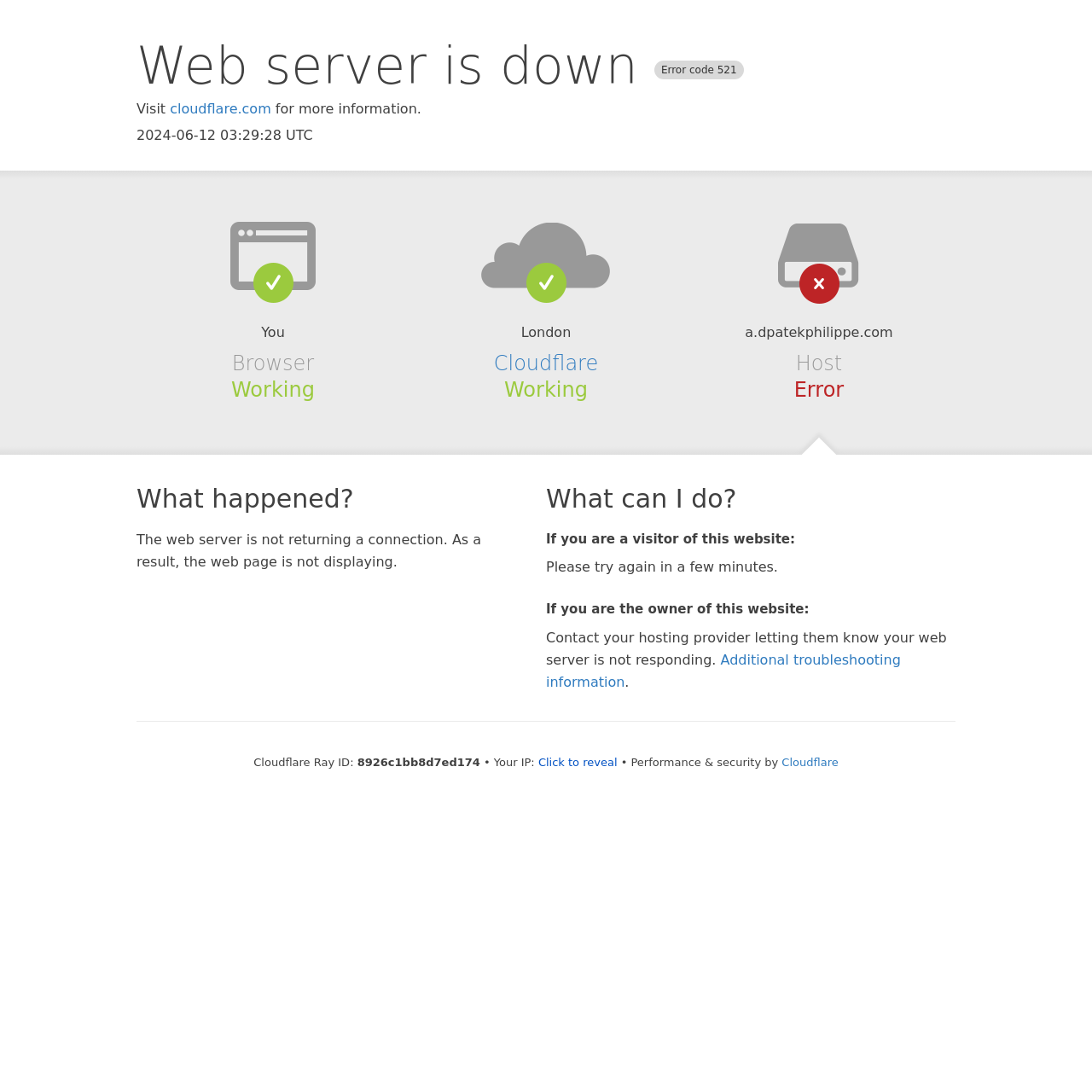Provide your answer in one word or a succinct phrase for the question: 
What is the current status of the host?

Error